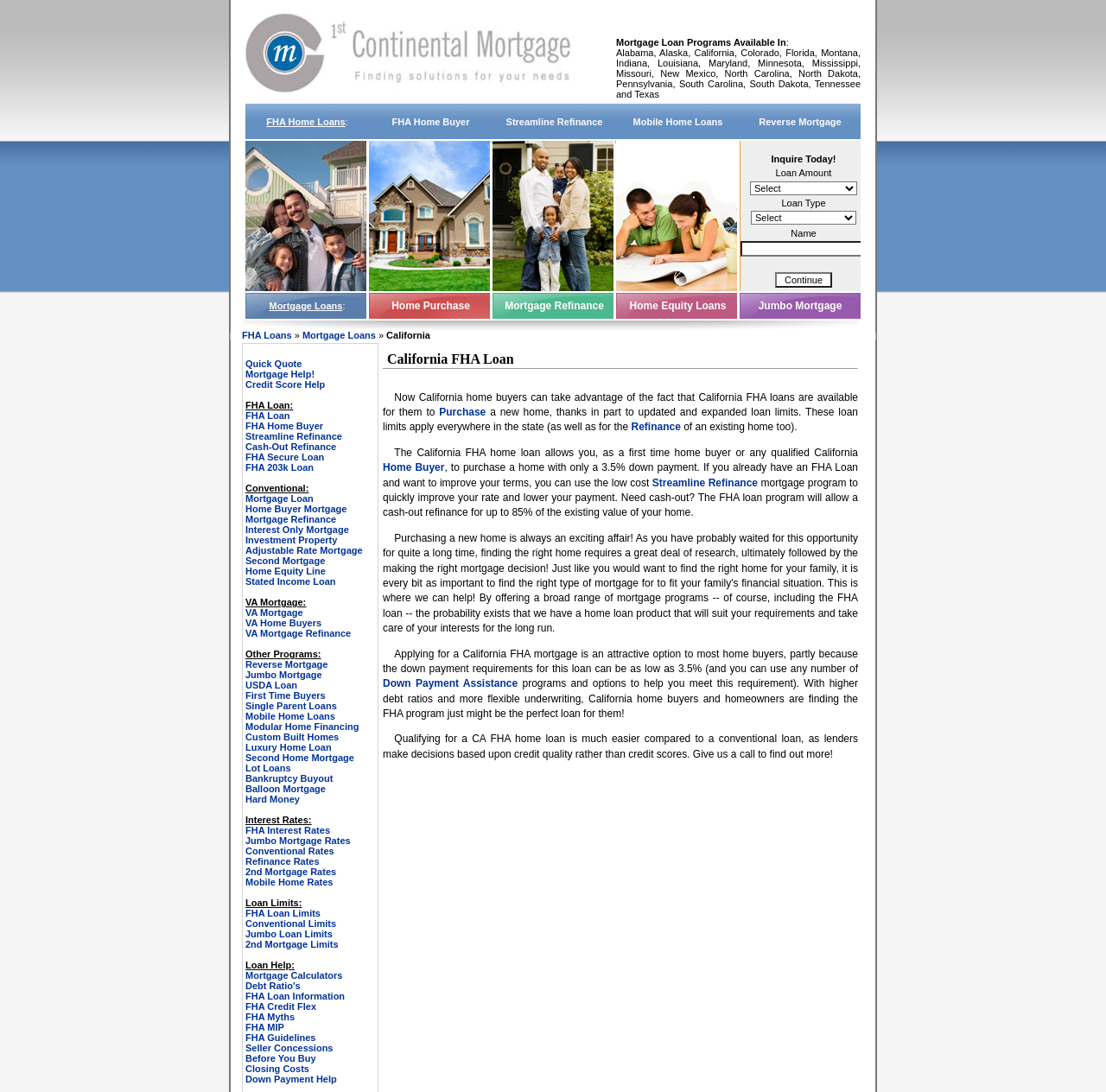Please find the bounding box coordinates of the element that needs to be clicked to perform the following instruction: "Learn about Streamline Refinance". The bounding box coordinates should be four float numbers between 0 and 1, represented as [left, top, right, bottom].

[0.457, 0.106, 0.545, 0.116]